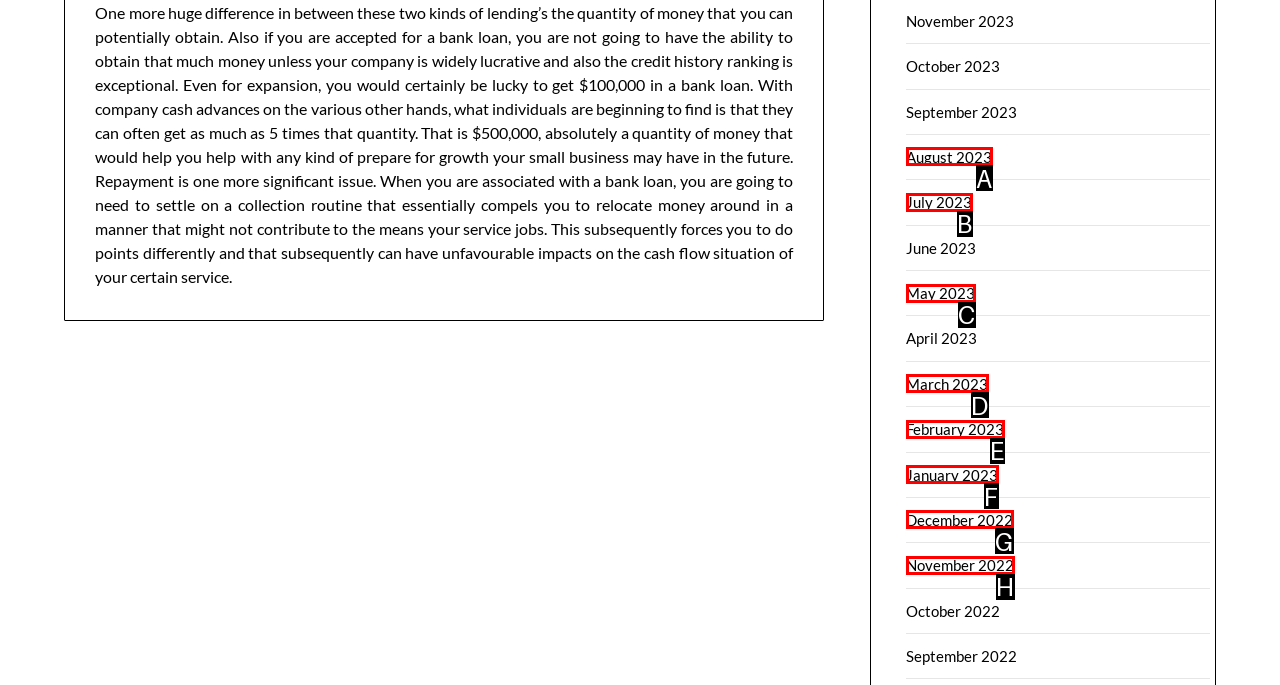Determine the HTML element that best aligns with the description: December 2022
Answer with the appropriate letter from the listed options.

G